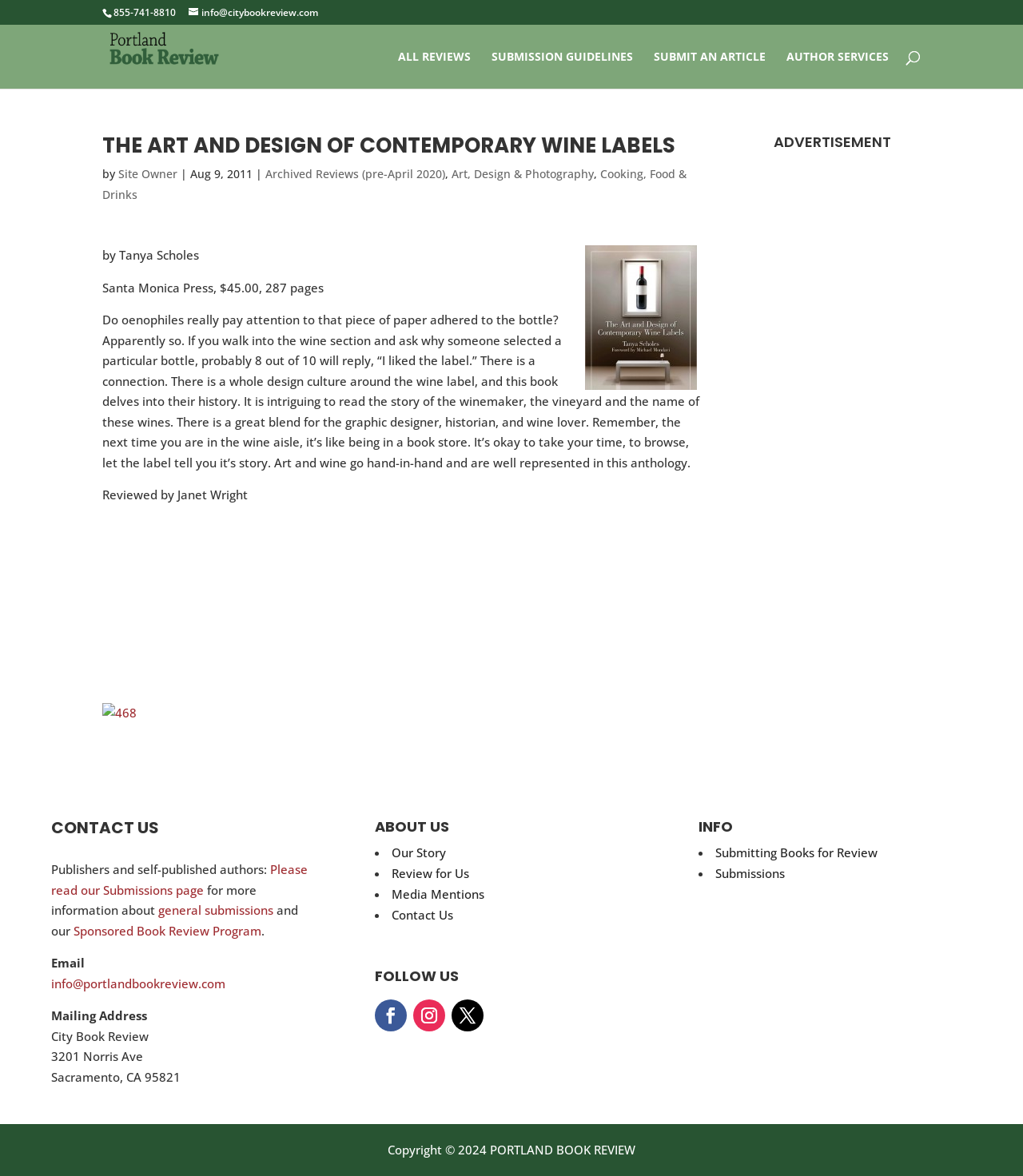Offer a meticulous description of the webpage's structure and content.

The webpage is about the Portland Book Review, with a focus on a specific book review, "The Art and Design of Contemporary Wine Labels". At the top of the page, there is a phone number and an email address, followed by a navigation menu with links to "ALL REVIEWS", "SUBMISSION GUIDELINES", "SUBMIT AN ARTICLE", "AUTHOR SERVICES", and a search bar.

Below the navigation menu, there is a large section dedicated to the book review. The title of the book, "THE ART AND DESIGN OF CONTEMPORARY WINE LABELS", is prominently displayed, along with the author's name and the publication date. The review itself is a lengthy text that discusses the book's content and design.

To the right of the book review, there is a sidebar with several sections. The first section is an advertisement, followed by a "CONTACT US" section with information on how to submit books for review and a mailing address. Below that, there is an "ABOUT US" section with links to the website's story, review opportunities, and media mentions. The next section is "FOLLOW US" with links to social media platforms. Finally, there is an "INFO" section with links to submitting books for review and submissions.

At the very bottom of the page, there is a copyright notice with the year 2024 and a link to the Portland Book Review website.